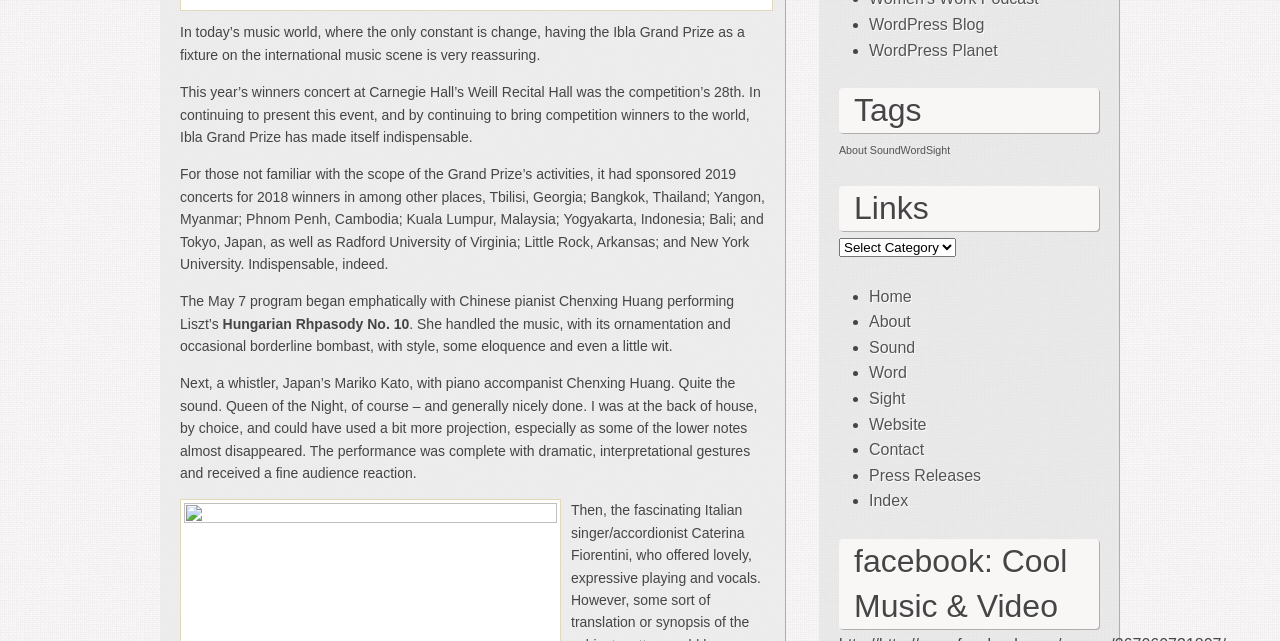Locate the bounding box coordinates of the area where you should click to accomplish the instruction: "Click About SoundWordSight".

[0.655, 0.225, 0.742, 0.243]